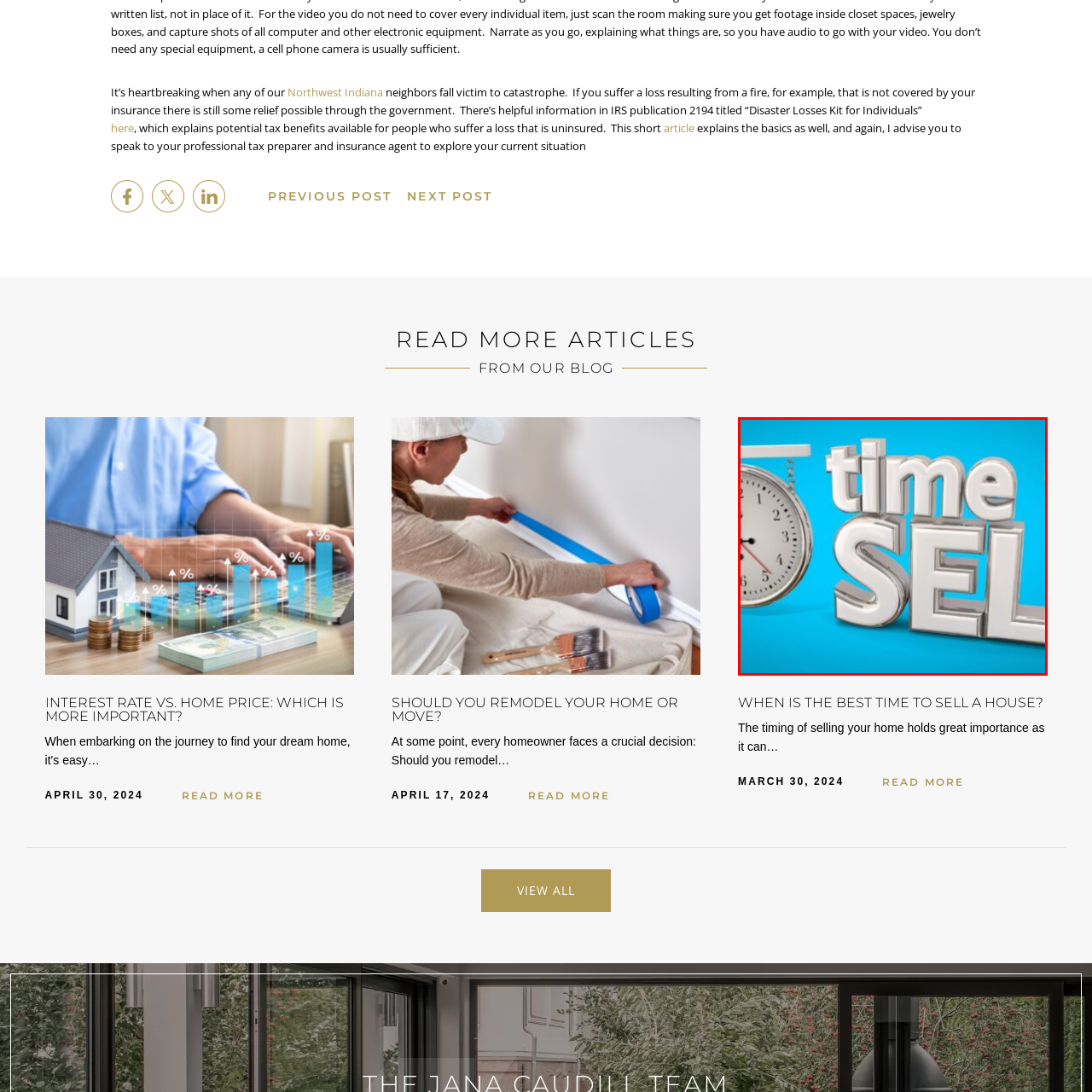Direct your attention to the section outlined in red and answer the following question with a single word or brief phrase: 
What is the main theme of the associated article?

Selling a house